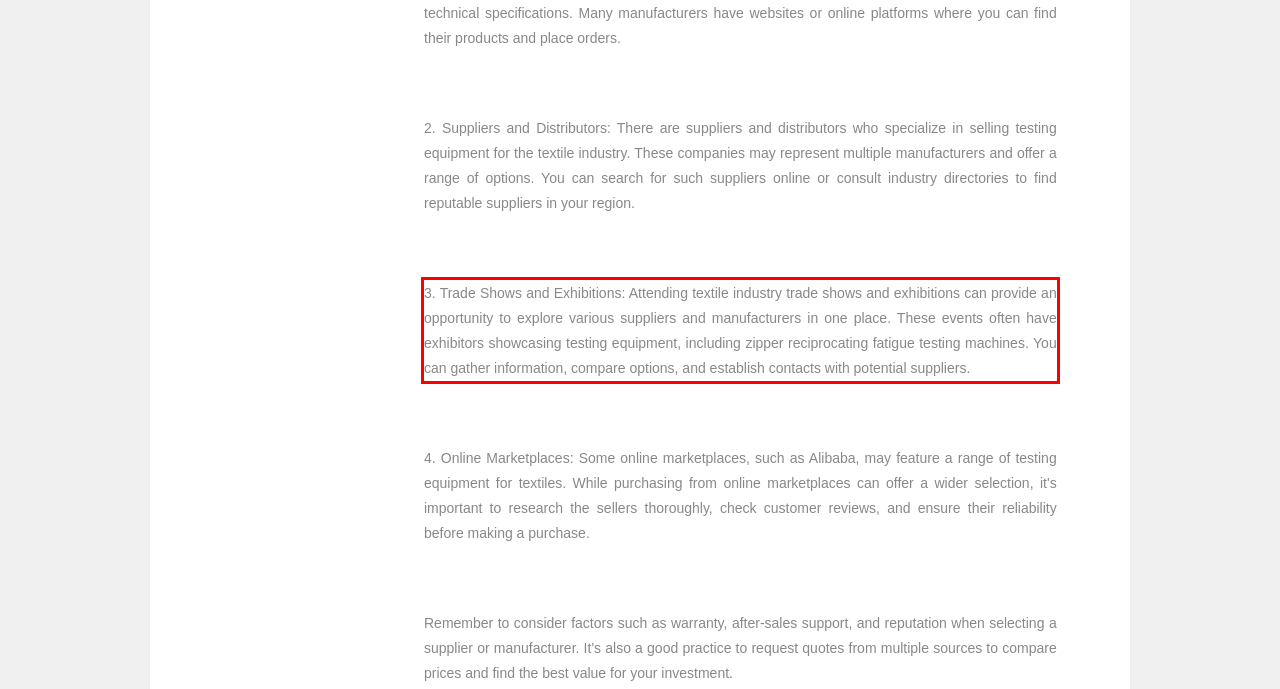In the given screenshot, locate the red bounding box and extract the text content from within it.

3. Trade Shows and Exhibitions: Attending textile industry trade shows and exhibitions can provide an opportunity to explore various suppliers and manufacturers in one place. These events often have exhibitors showcasing testing equipment, including zipper reciprocating fatigue testing machines. You can gather information, compare options, and establish contacts with potential suppliers.